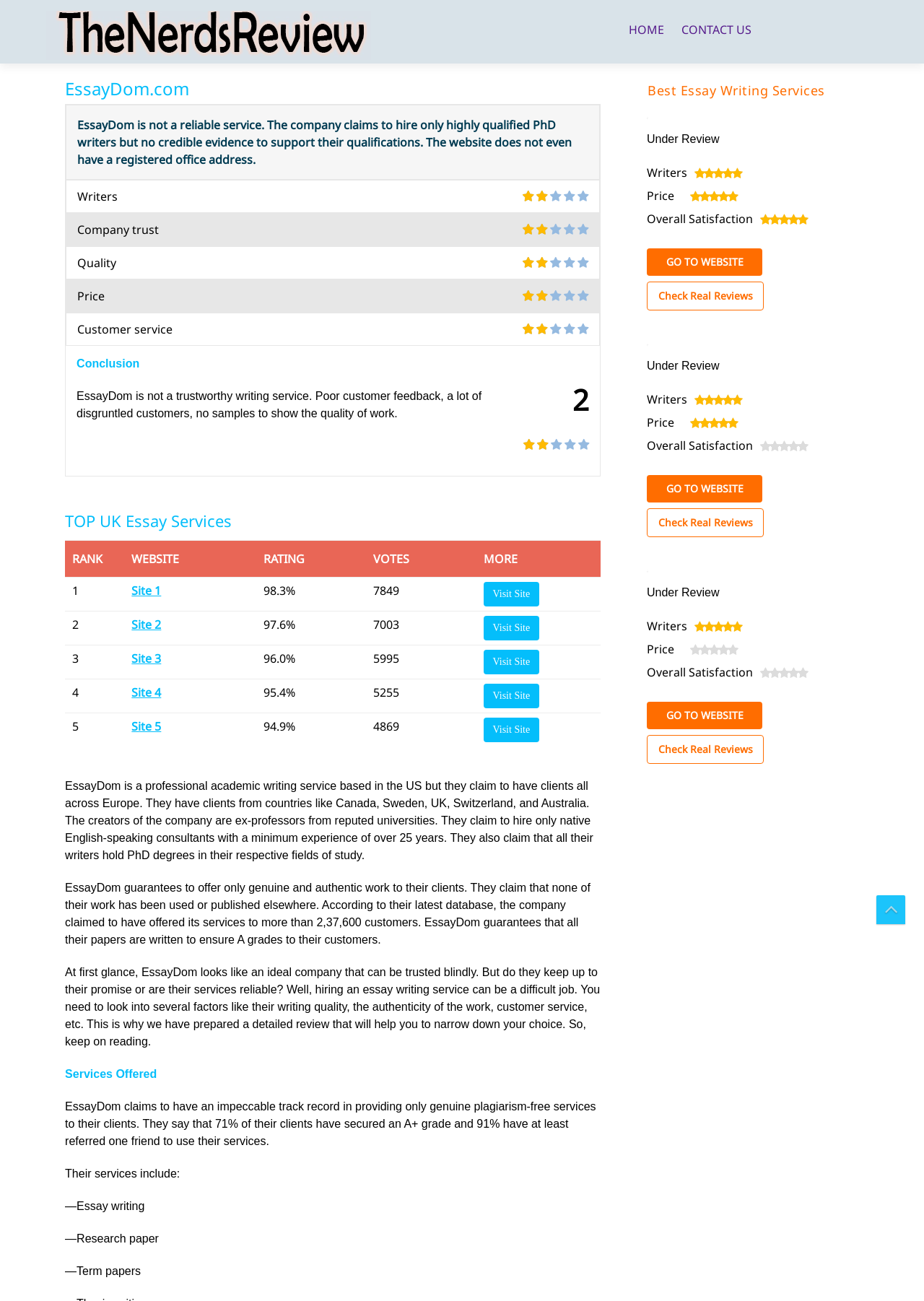How many years of experience do EssayDom's consultants have?
Please answer using one word or phrase, based on the screenshot.

over 25 years